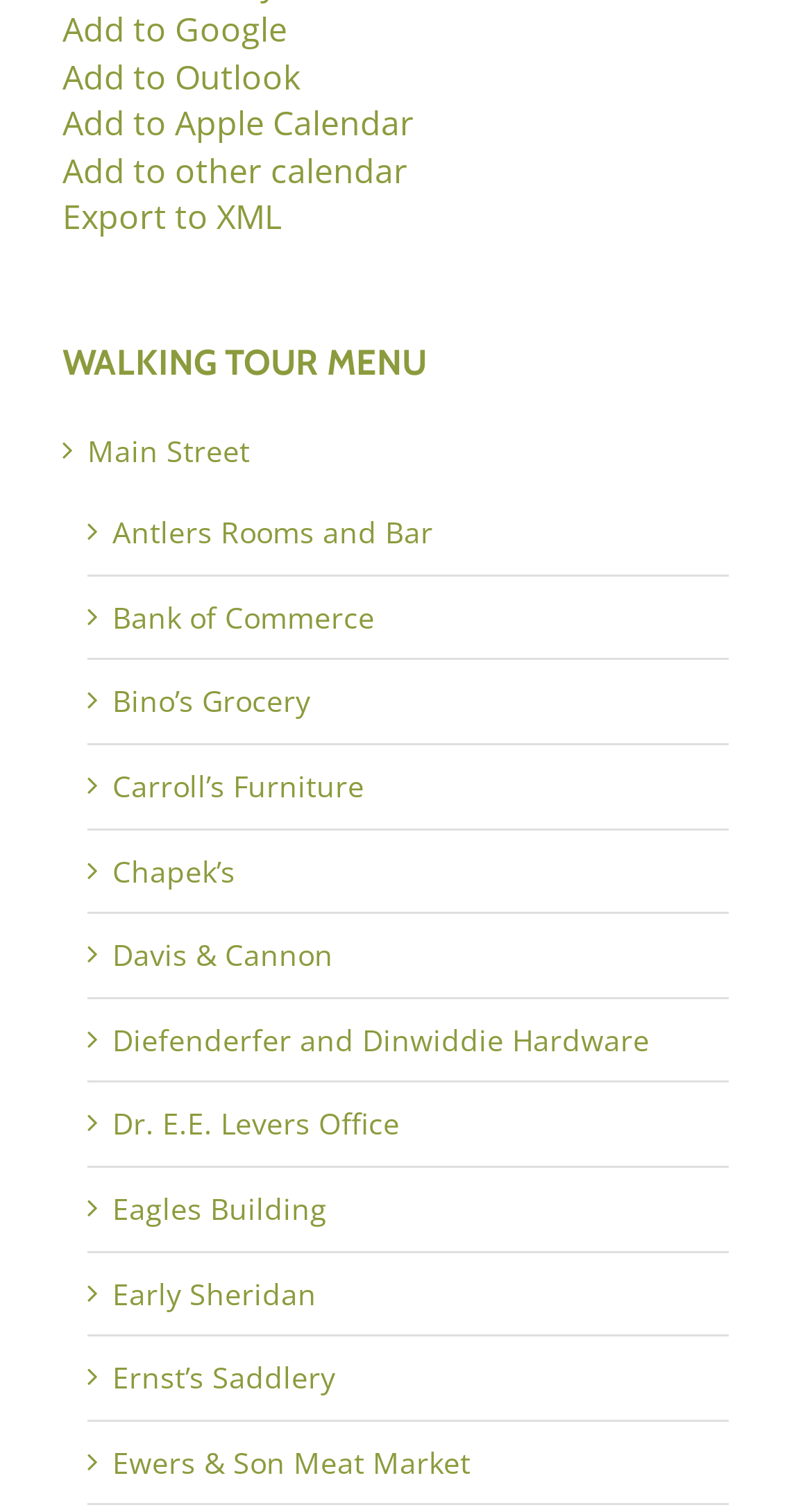Identify the bounding box coordinates of the clickable region necessary to fulfill the following instruction: "Add to Google". The bounding box coordinates should be four float numbers between 0 and 1, i.e., [left, top, right, bottom].

[0.077, 0.005, 0.354, 0.035]